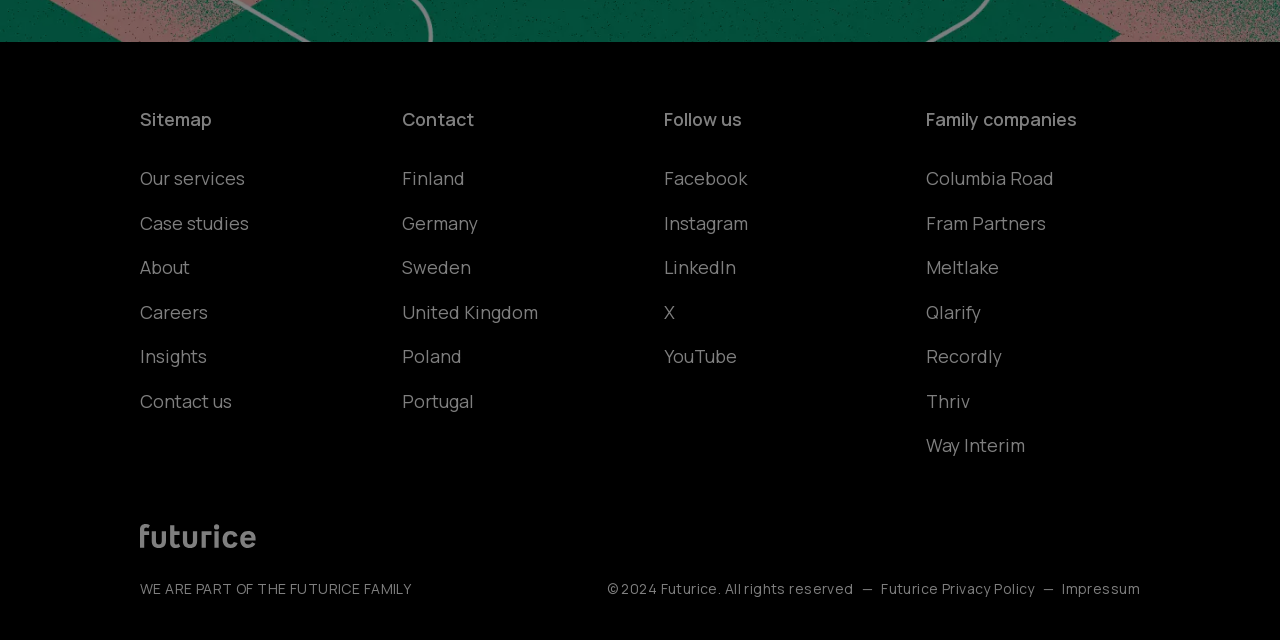From the given element description: "Germany", find the bounding box for the UI element. Provide the coordinates as four float numbers between 0 and 1, in the order [left, top, right, bottom].

[0.314, 0.329, 0.373, 0.367]